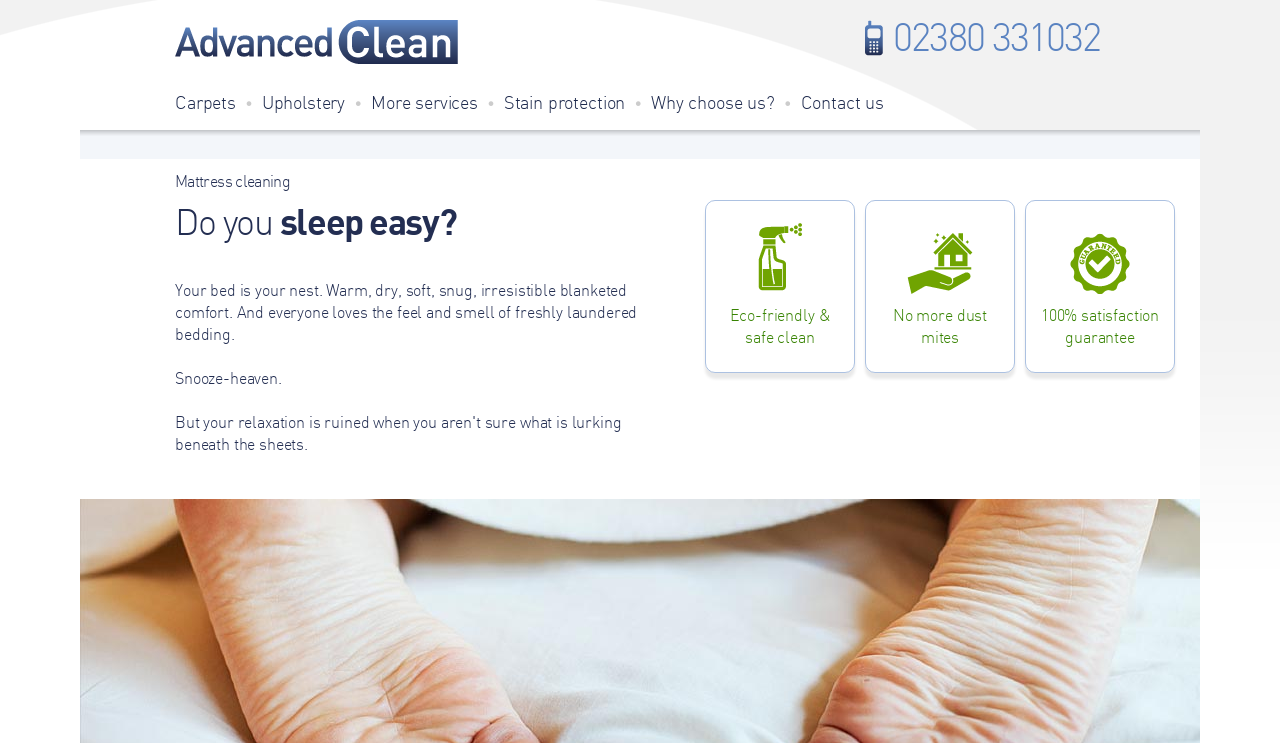Based on the element description: "Upholstery", identify the UI element and provide its bounding box coordinates. Use four float numbers between 0 and 1, [left, top, right, bottom].

[0.204, 0.128, 0.27, 0.167]